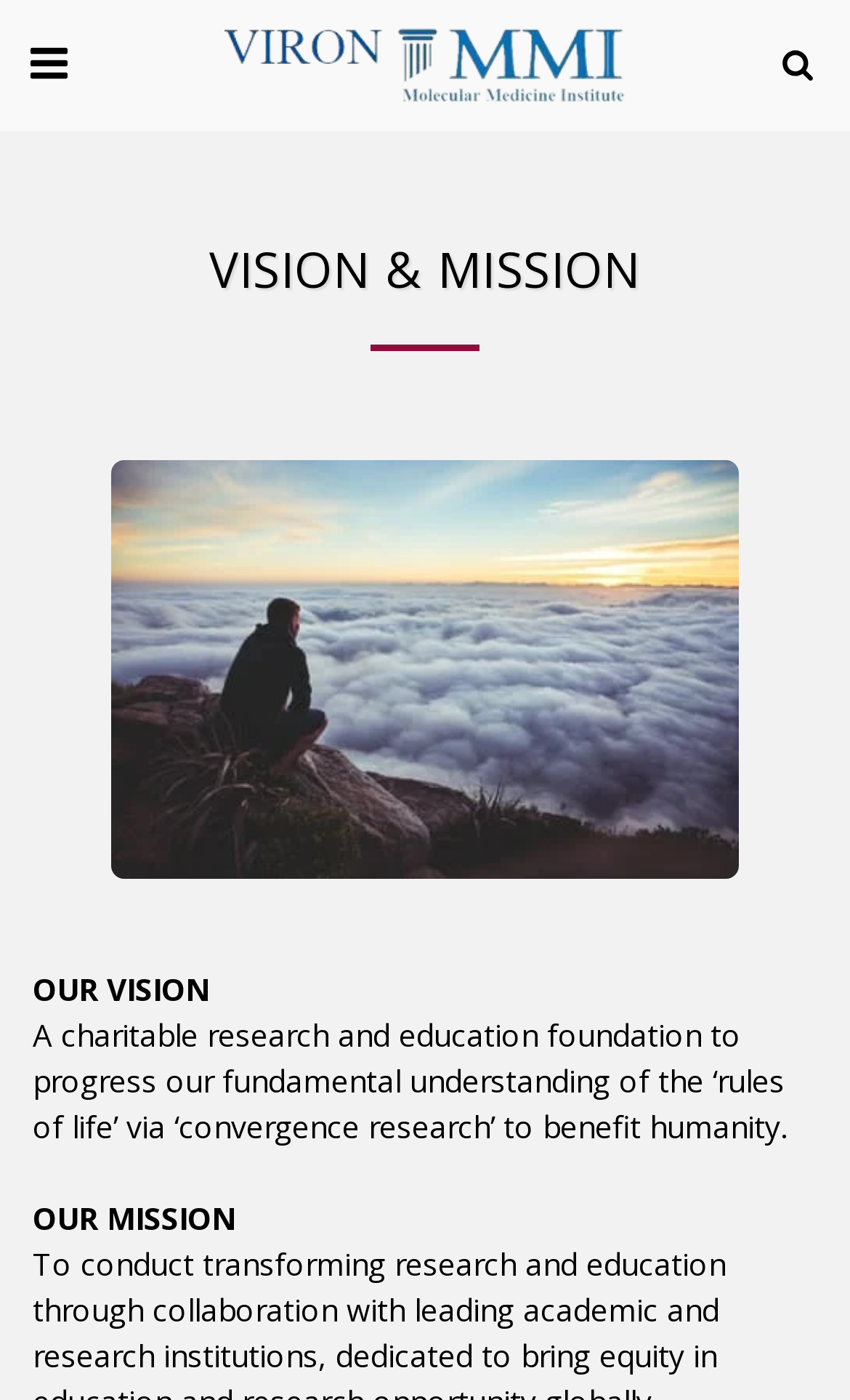Analyze the image and answer the question with as much detail as possible: 
How many sections are there on this page?

There are two main sections on this page, 'OUR VISION' and 'OUR MISSION', which are separated by a horizontal separator and have distinct headings and text.